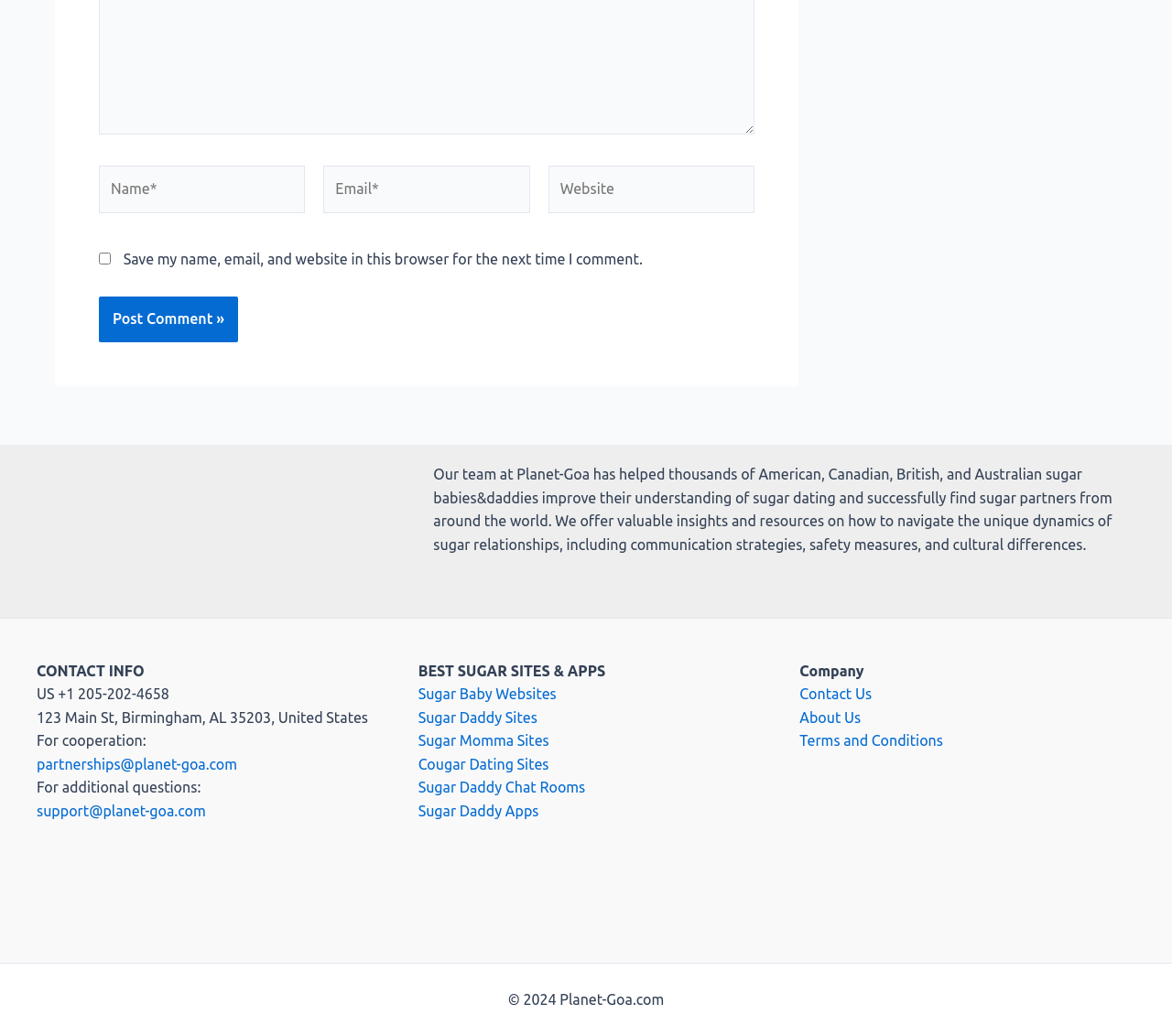Find the bounding box coordinates of the area to click in order to follow the instruction: "Contact us".

[0.682, 0.662, 0.744, 0.678]